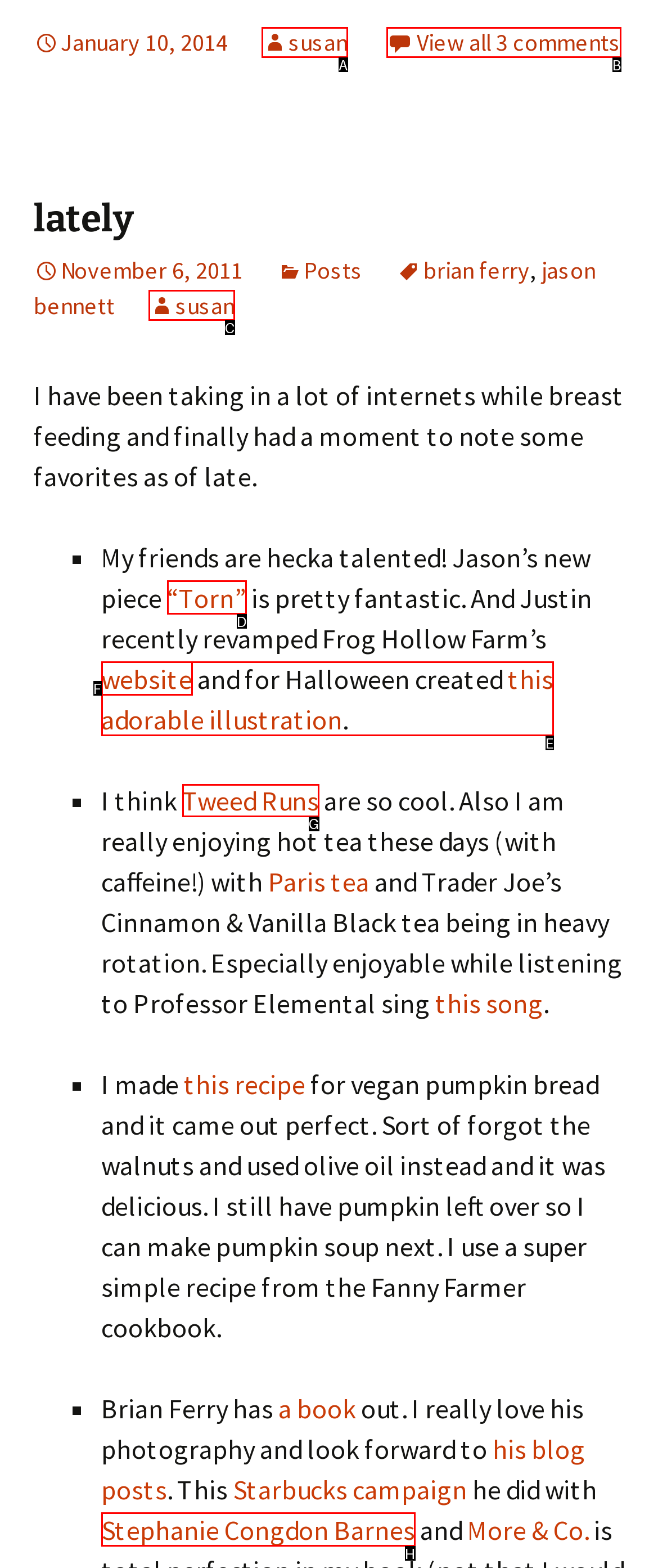Identify the HTML element I need to click to complete this task: Explore Tweed Runs Provide the option's letter from the available choices.

G